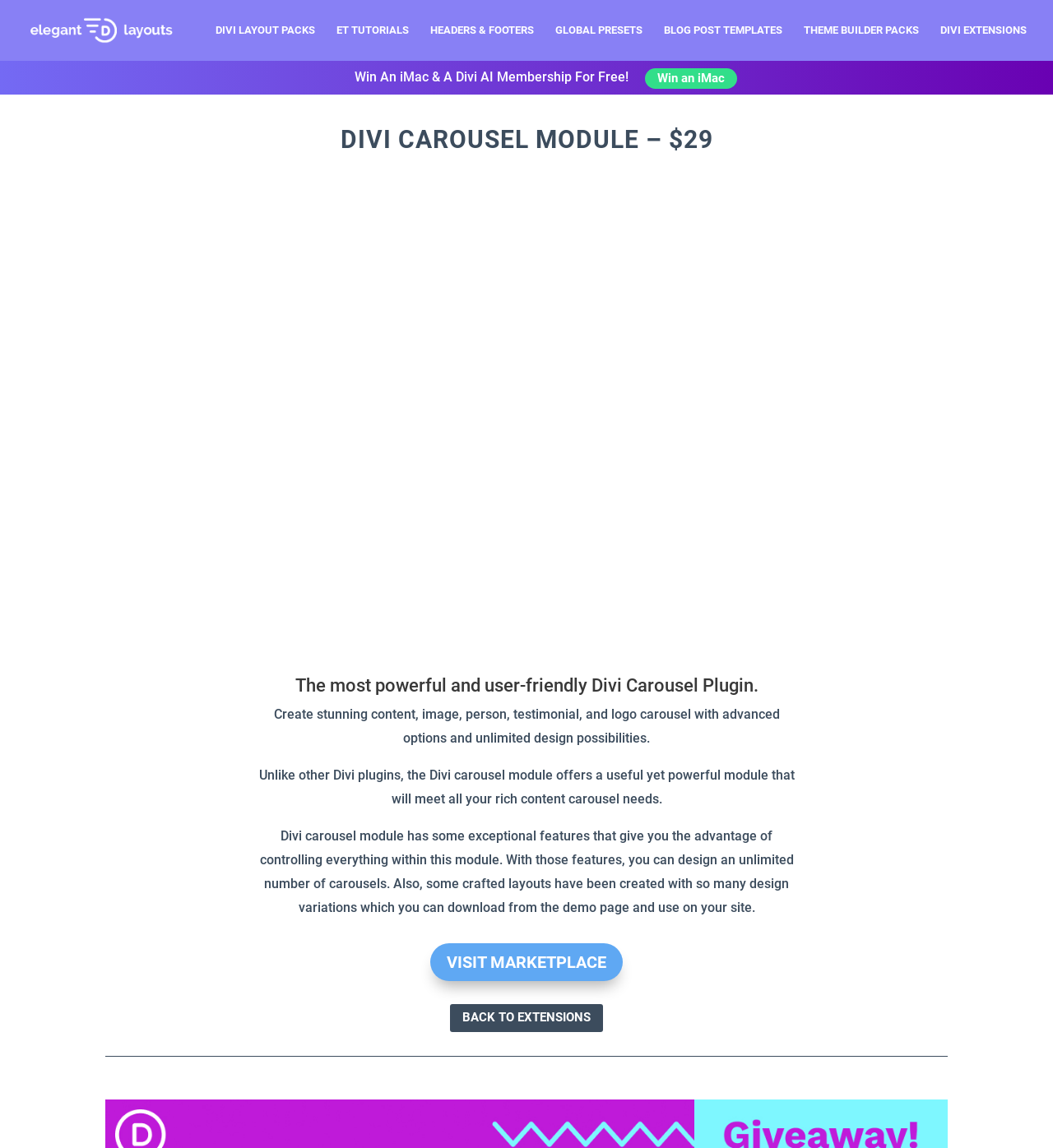Please study the image and answer the question comprehensively:
What is the purpose of the plugin?

I found the answer by looking at the static text element with the text 'Create stunning content, image, person, testimonial, and logo carousel with advanced options and unlimited design possibilities'.